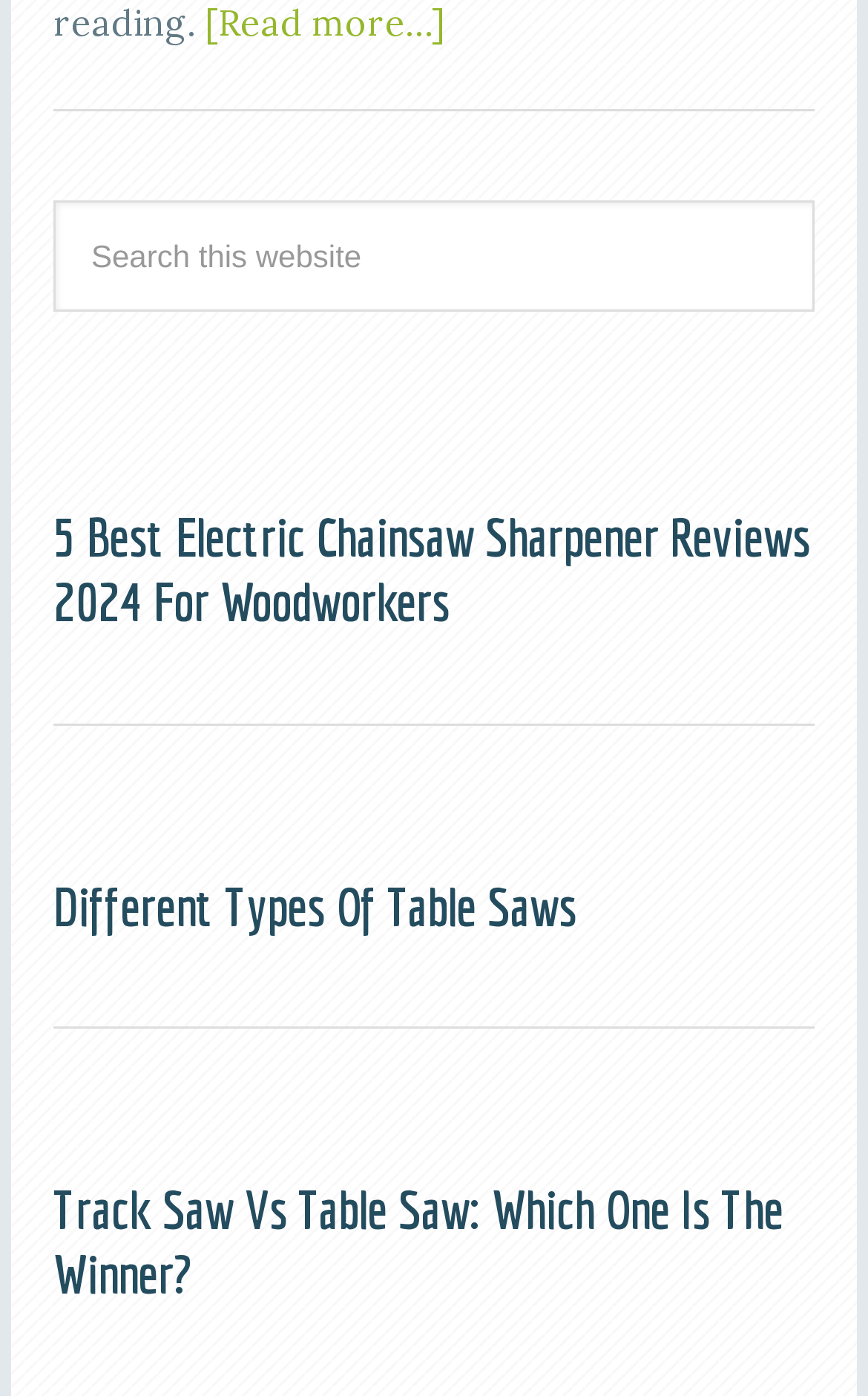What is the position of the search button?
Look at the image and respond with a one-word or short-phrase answer.

Top-right